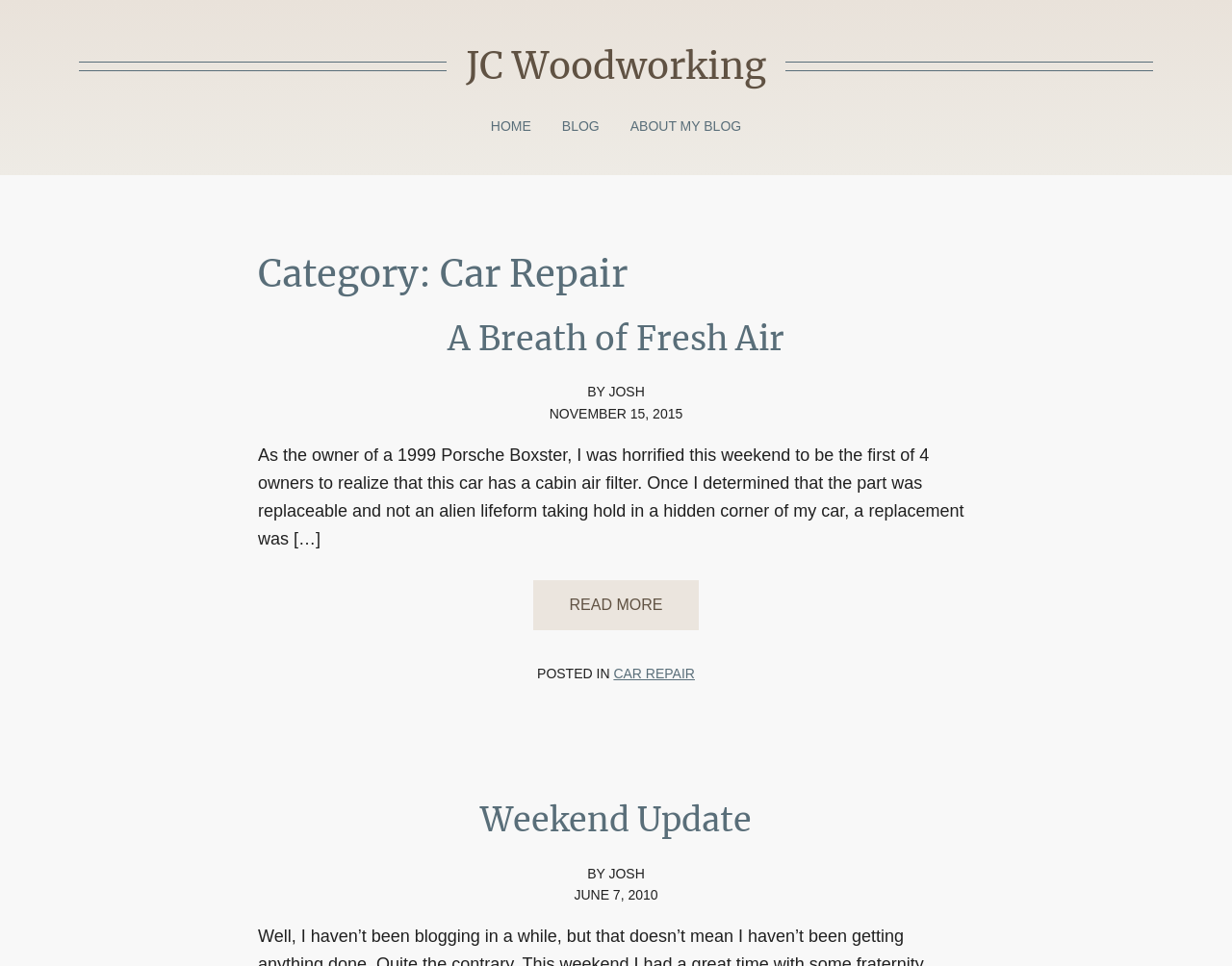Provide the bounding box coordinates for the area that should be clicked to complete the instruction: "visit blog".

[0.456, 0.121, 0.487, 0.141]